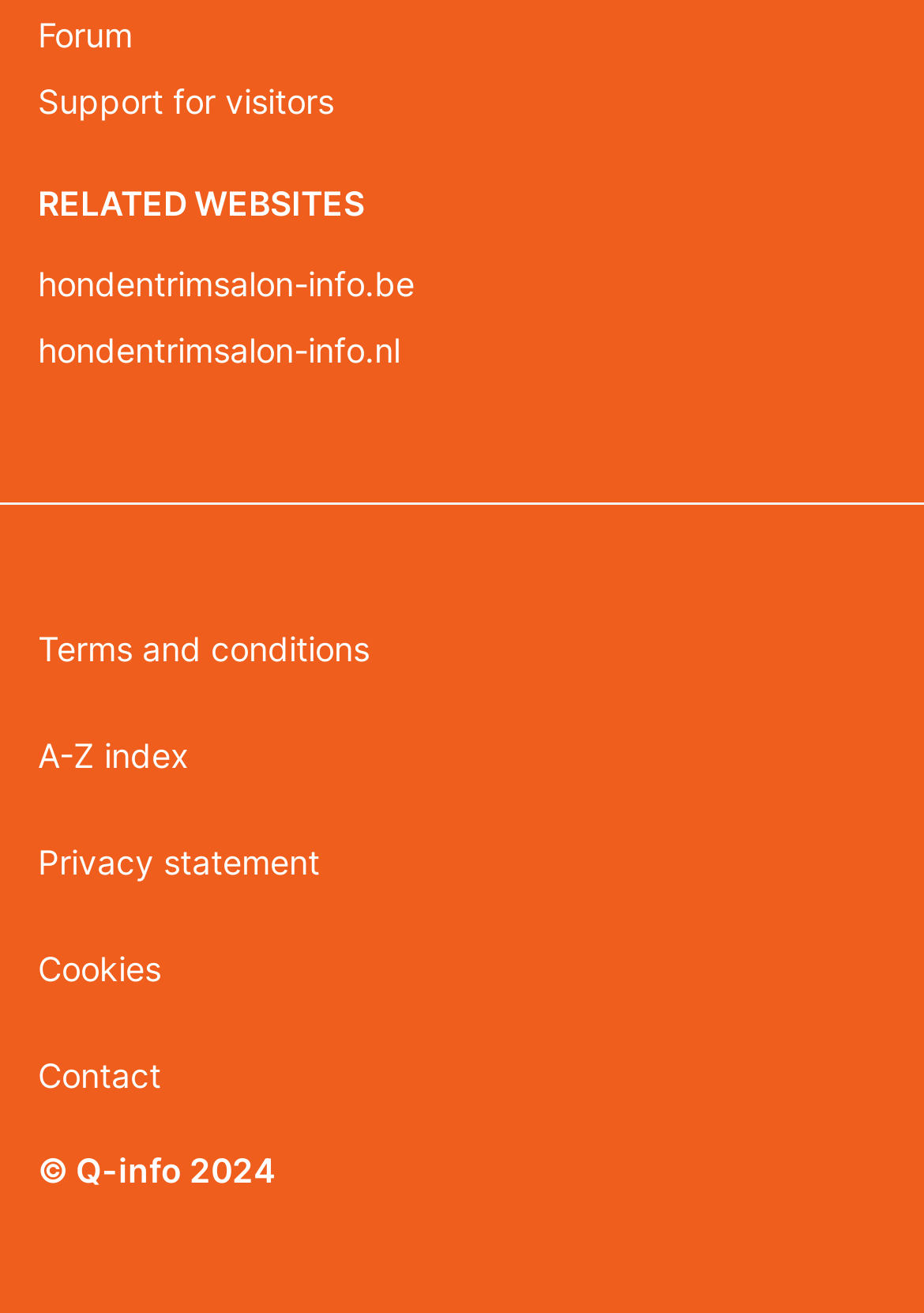Identify the bounding box coordinates of the section to be clicked to complete the task described by the following instruction: "Visit the forum". The coordinates should be four float numbers between 0 and 1, formatted as [left, top, right, bottom].

[0.041, 0.001, 0.959, 0.051]